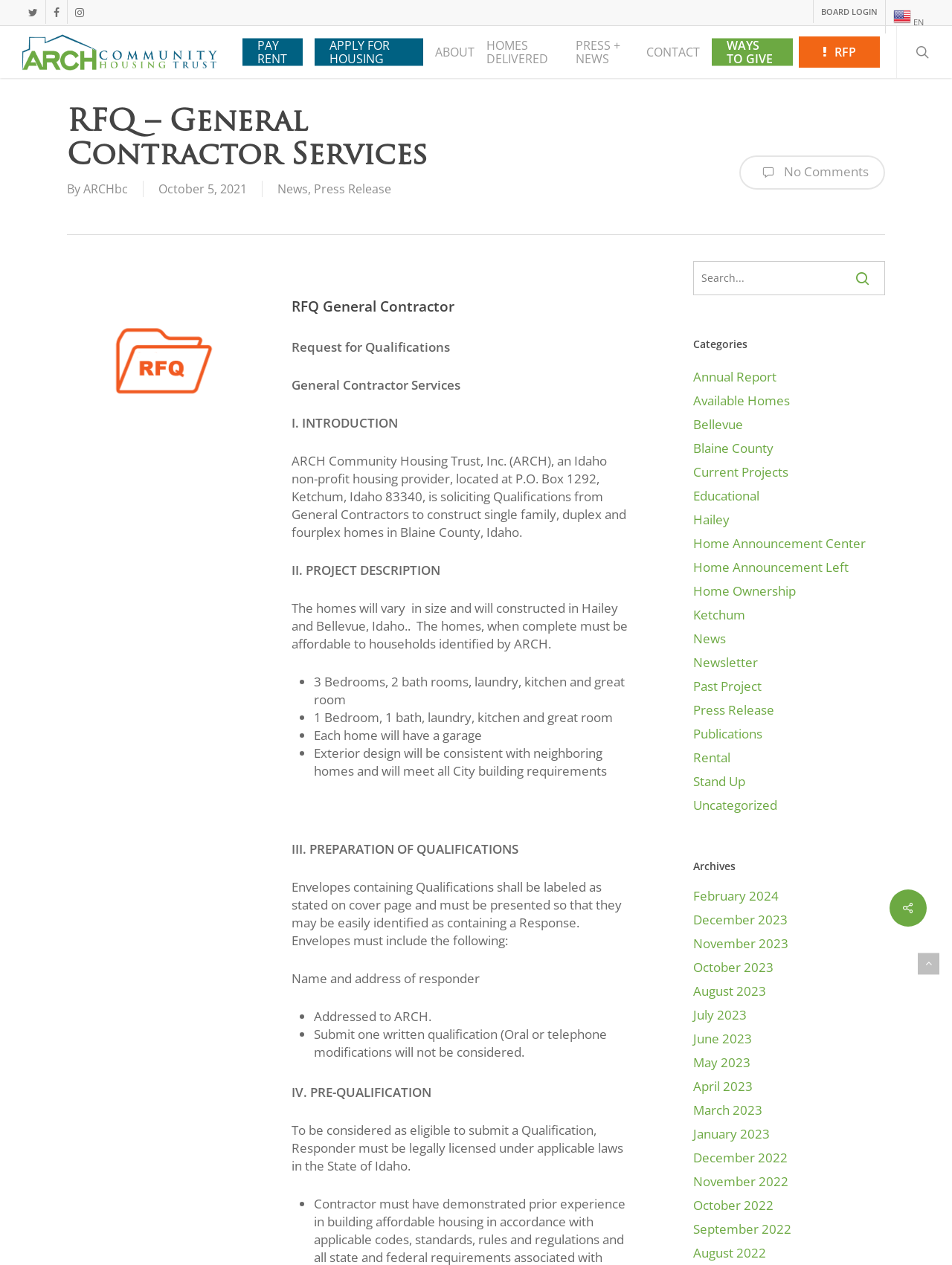Locate the bounding box coordinates of the element you need to click to accomplish the task described by this instruction: "Read the Press Release".

[0.33, 0.143, 0.411, 0.156]